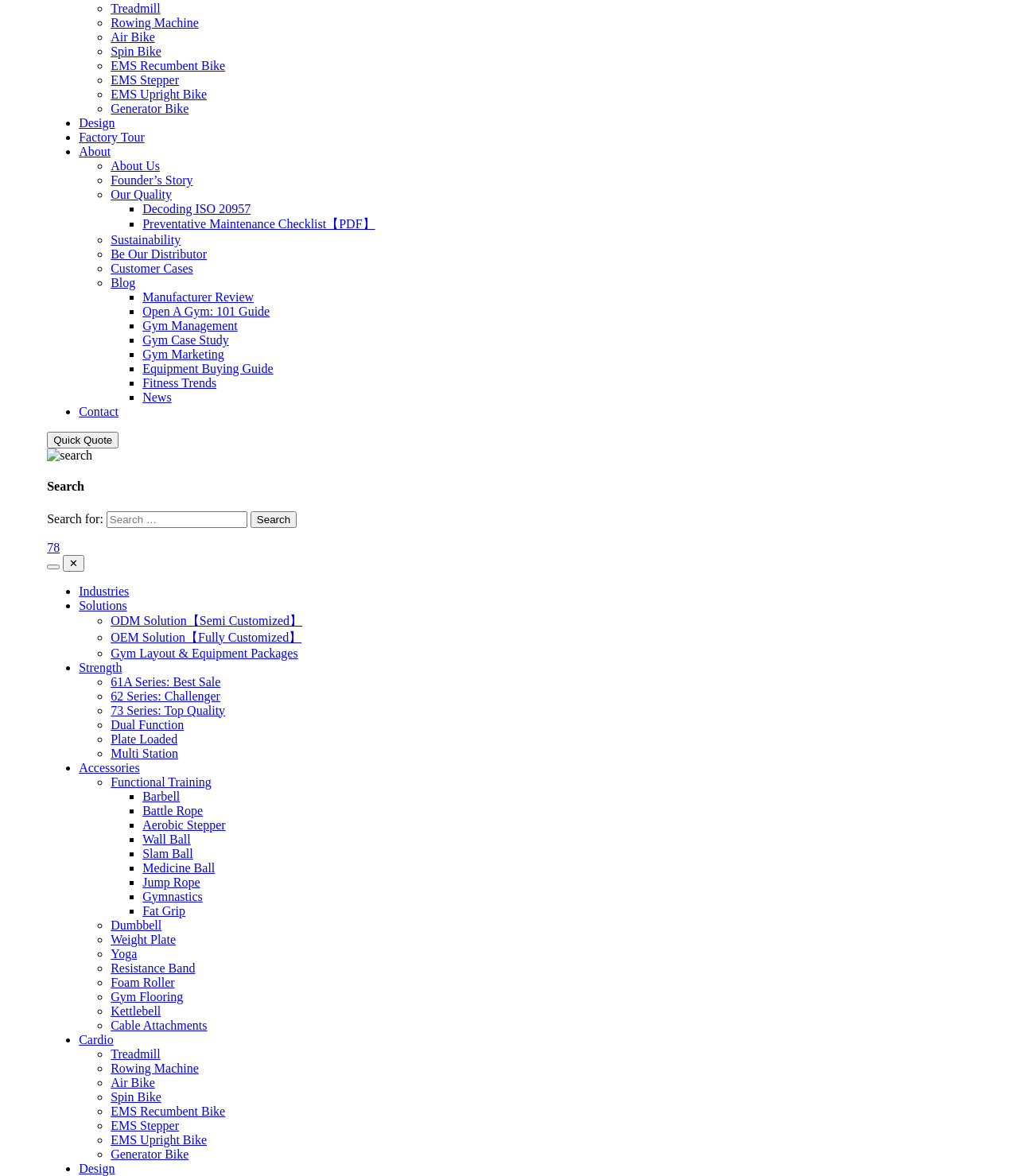Extract the bounding box coordinates for the HTML element that matches this description: "Open A Gym: 101 Guide". The coordinates should be four float numbers between 0 and 1, i.e., [left, top, right, bottom].

[0.14, 0.259, 0.265, 0.27]